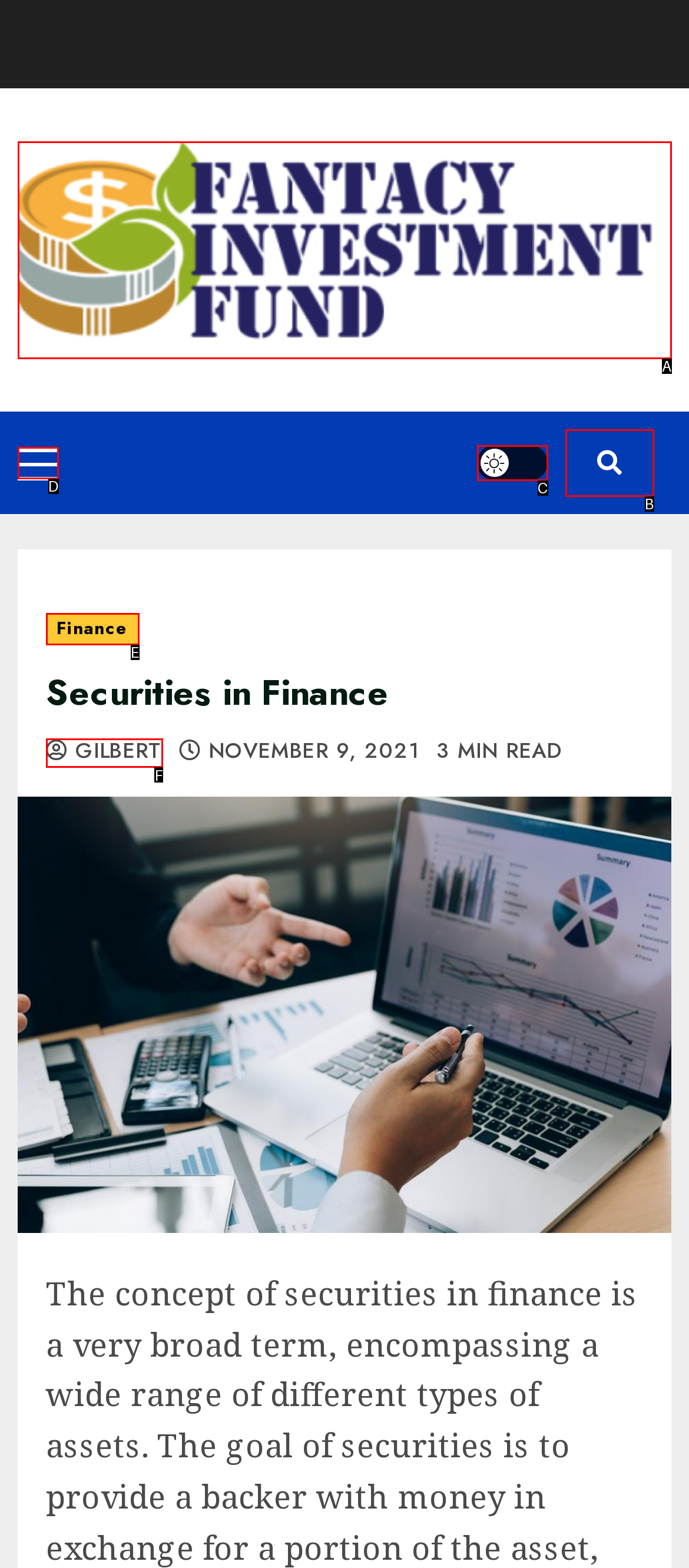With the provided description: Primary Menu, select the most suitable HTML element. Respond with the letter of the selected option.

D